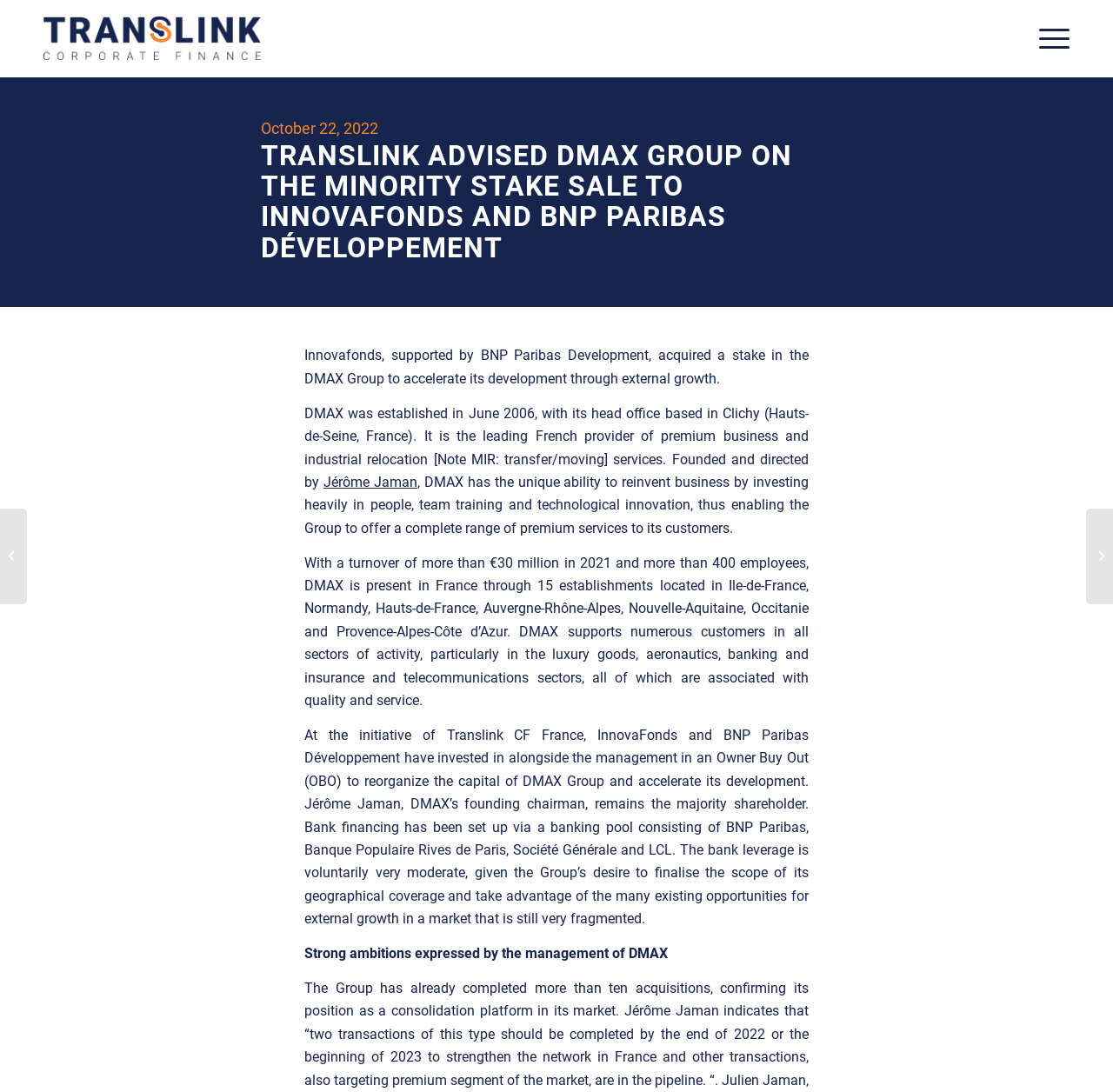Please find the bounding box for the UI component described as follows: "aria-label="Translink International AG"".

[0.039, 0.0, 0.234, 0.07]